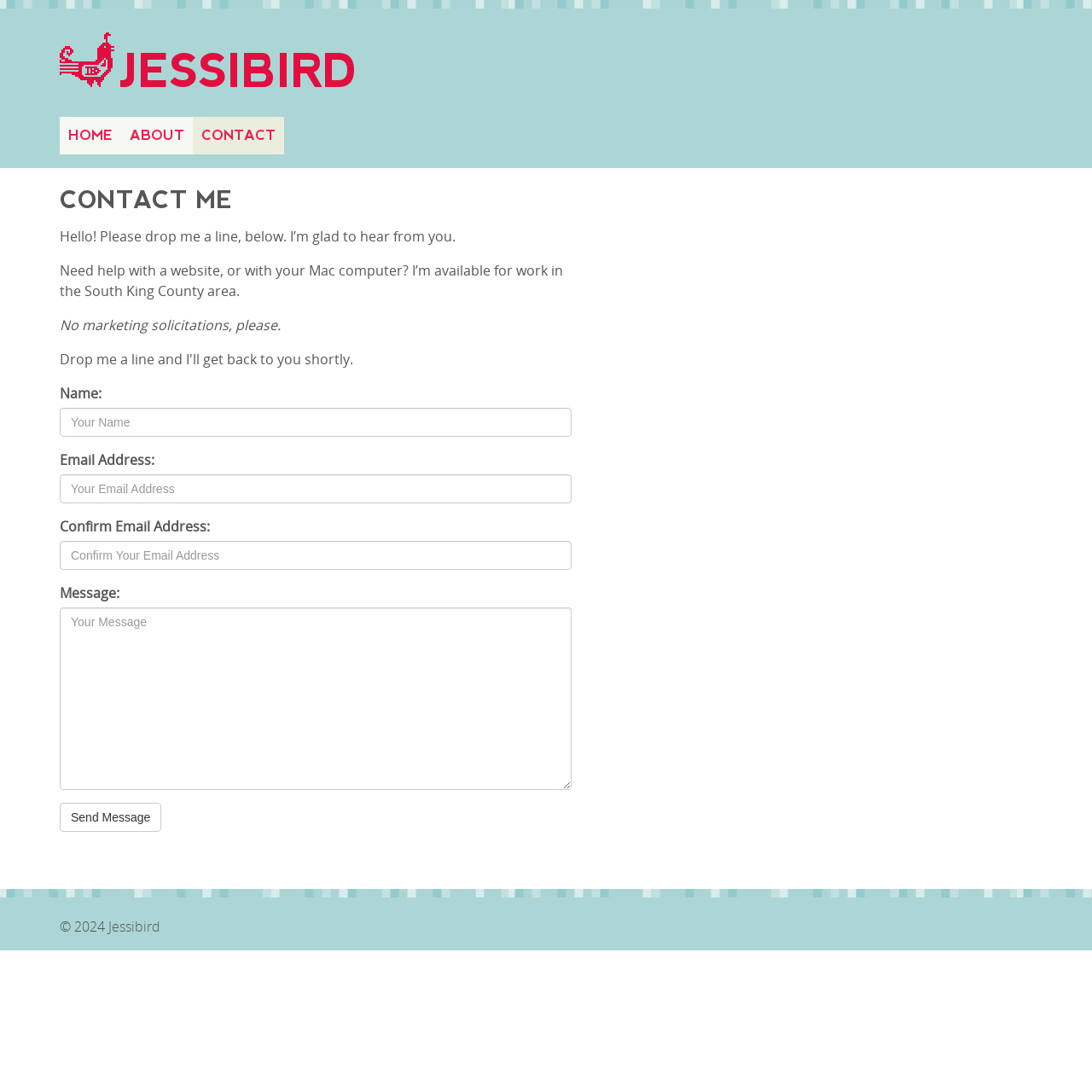Ascertain the bounding box coordinates for the UI element detailed here: "Home". The coordinates should be provided as [left, top, right, bottom] with each value being a float between 0 and 1.

[0.055, 0.107, 0.111, 0.141]